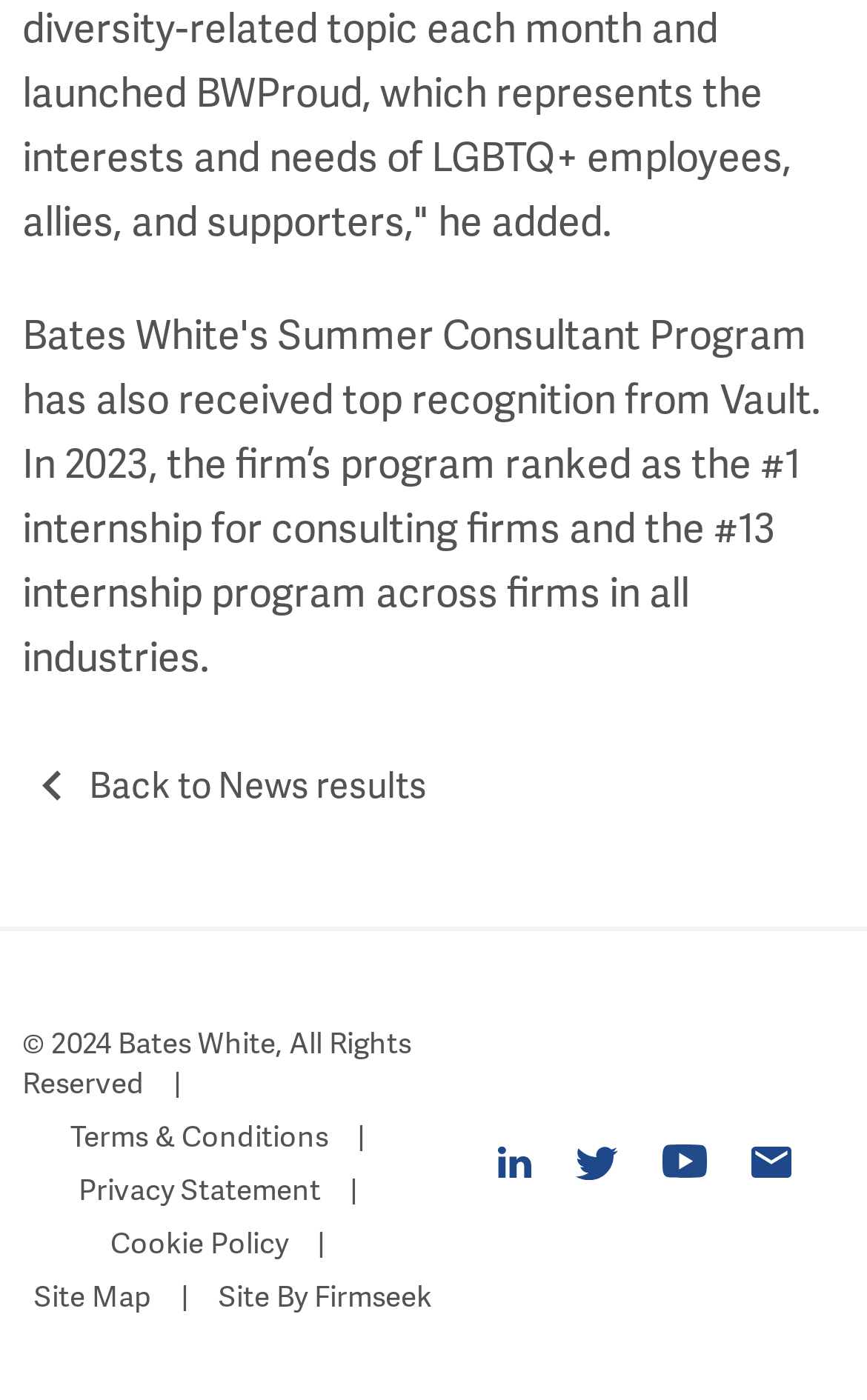Determine the bounding box coordinates of the region that needs to be clicked to achieve the task: "view site map".

[0.039, 0.91, 0.175, 0.939]